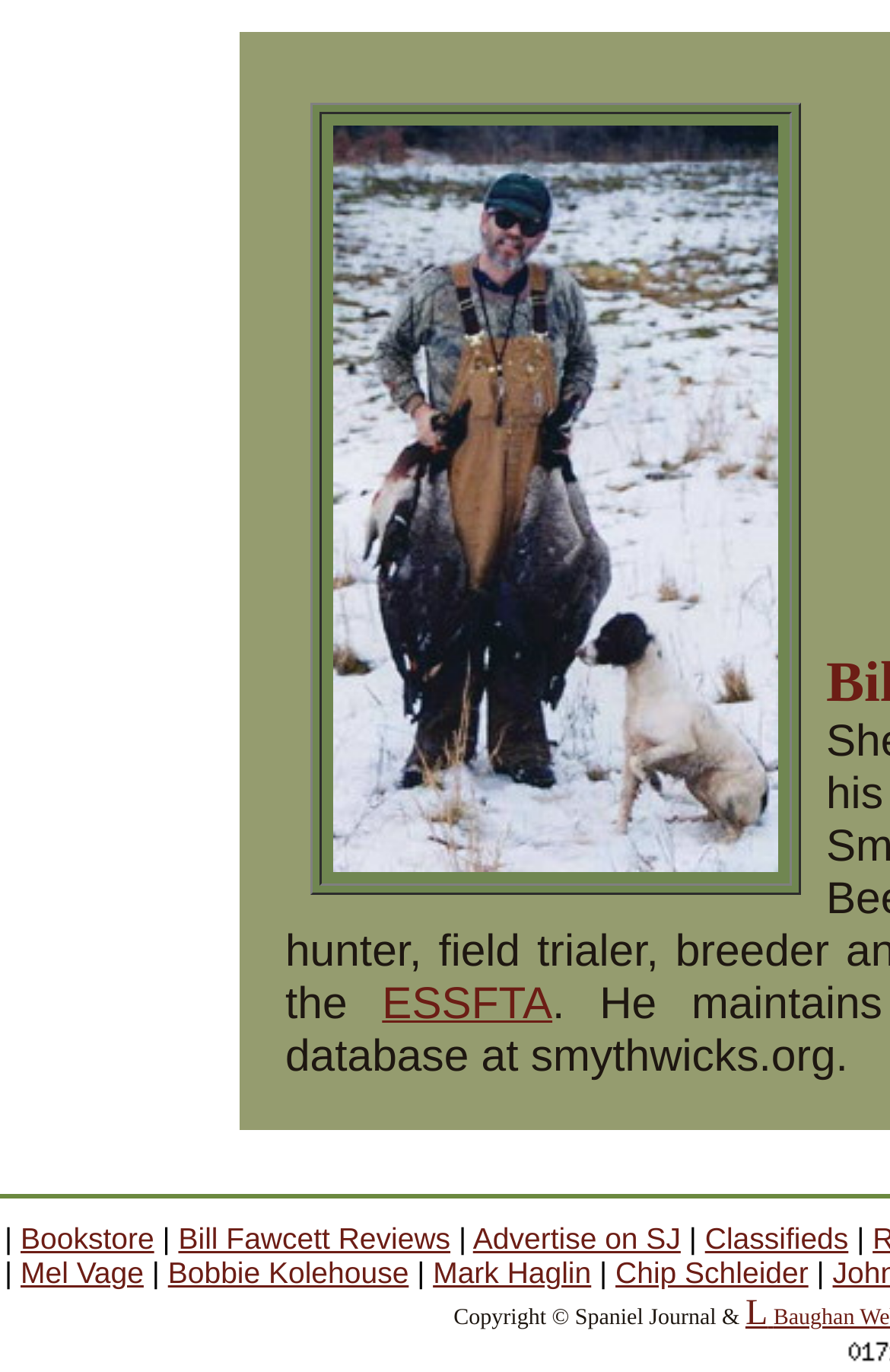Identify the bounding box coordinates of the section that should be clicked to achieve the task described: "View Mel Vage's page".

[0.023, 0.915, 0.161, 0.94]